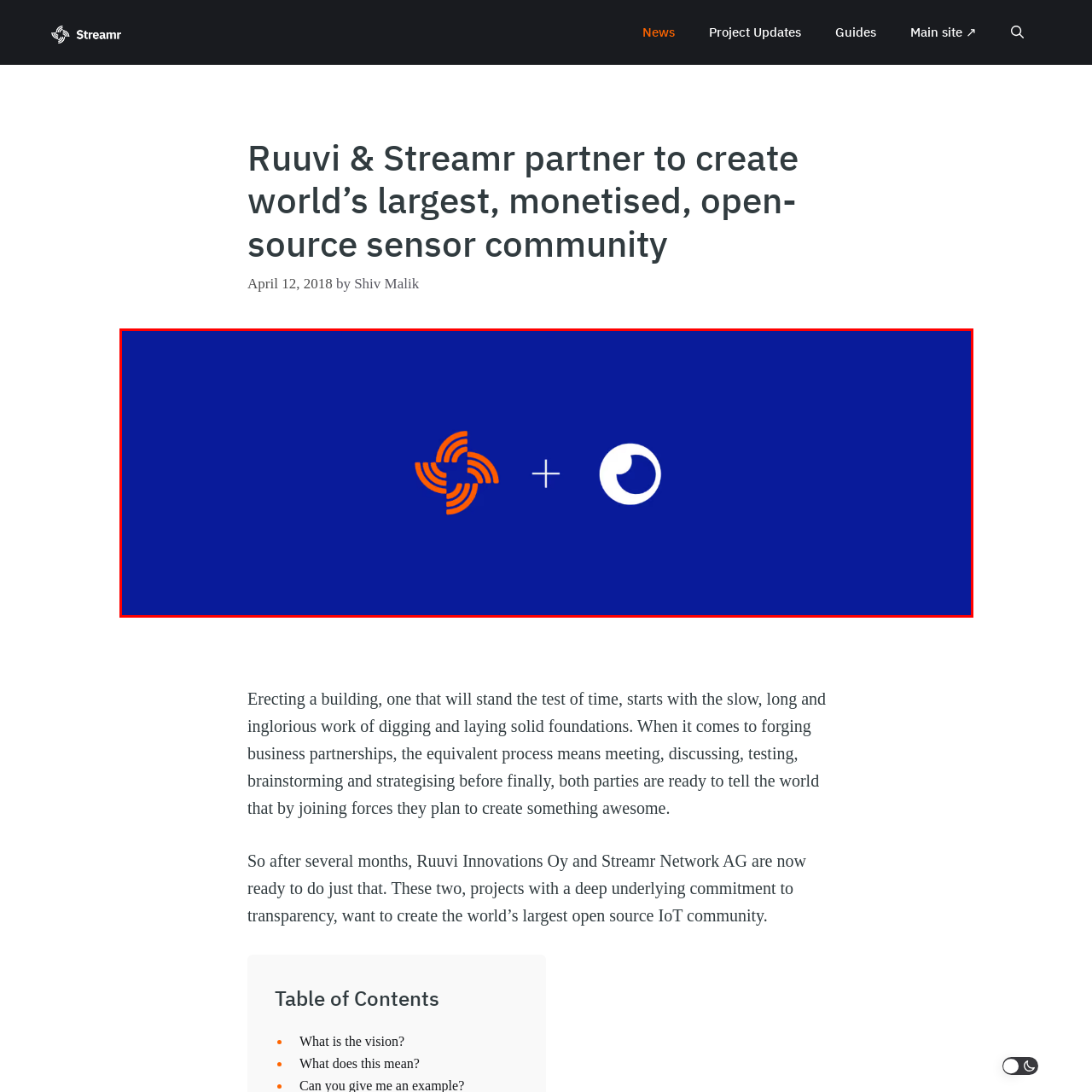Provide a thorough description of the scene captured within the red rectangle.

This image showcases the logos of Ruuvi and Streamr, presented on a vibrant blue background. The design features the Ruuvi logo, characterized by distinctive orange swirling lines that form a stylized symbol, symbolizing innovation and connectivity. Adjacent to it is the Streamr logo, depicted in a sleek white, which complements the energetic feel of its counterpart. The combination of these logos signifies the collaboration between Ruuvi Innovations Oy and Streamr Network AG, aimed at creating the world’s largest, monetized, open-source sensor community, emphasizing the partnership's commitment to transparency and growth in the Internet of Things (IoT) landscape.